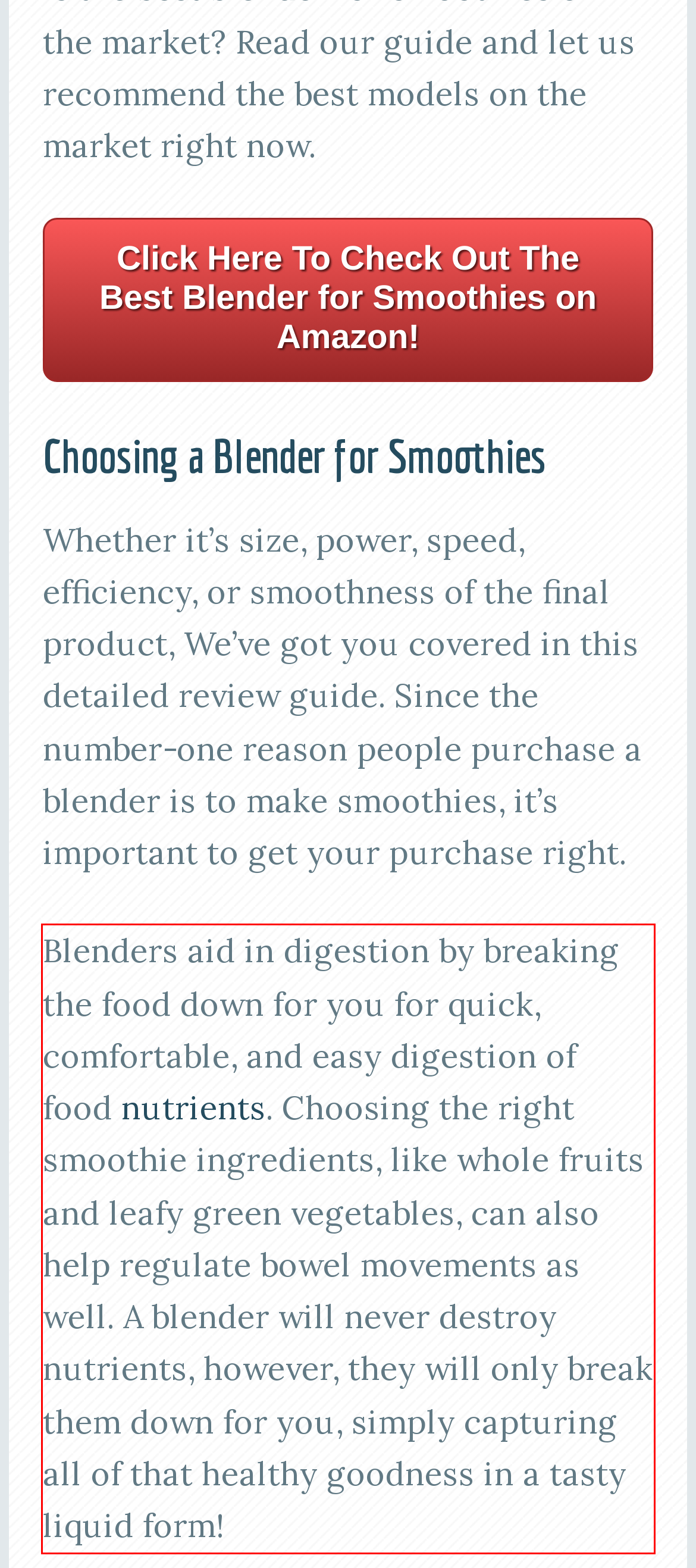You are provided with a screenshot of a webpage featuring a red rectangle bounding box. Extract the text content within this red bounding box using OCR.

Blenders aid in digestion by breaking the food down for you for quick, comfortable, and easy digestion of food nutrients. Choosing the right smoothie ingredients, like whole fruits and leafy green vegetables, can also help regulate bowel movements as well. A blender will never destroy nutrients, however, they will only break them down for you, simply capturing all of that healthy goodness in a tasty liquid form!